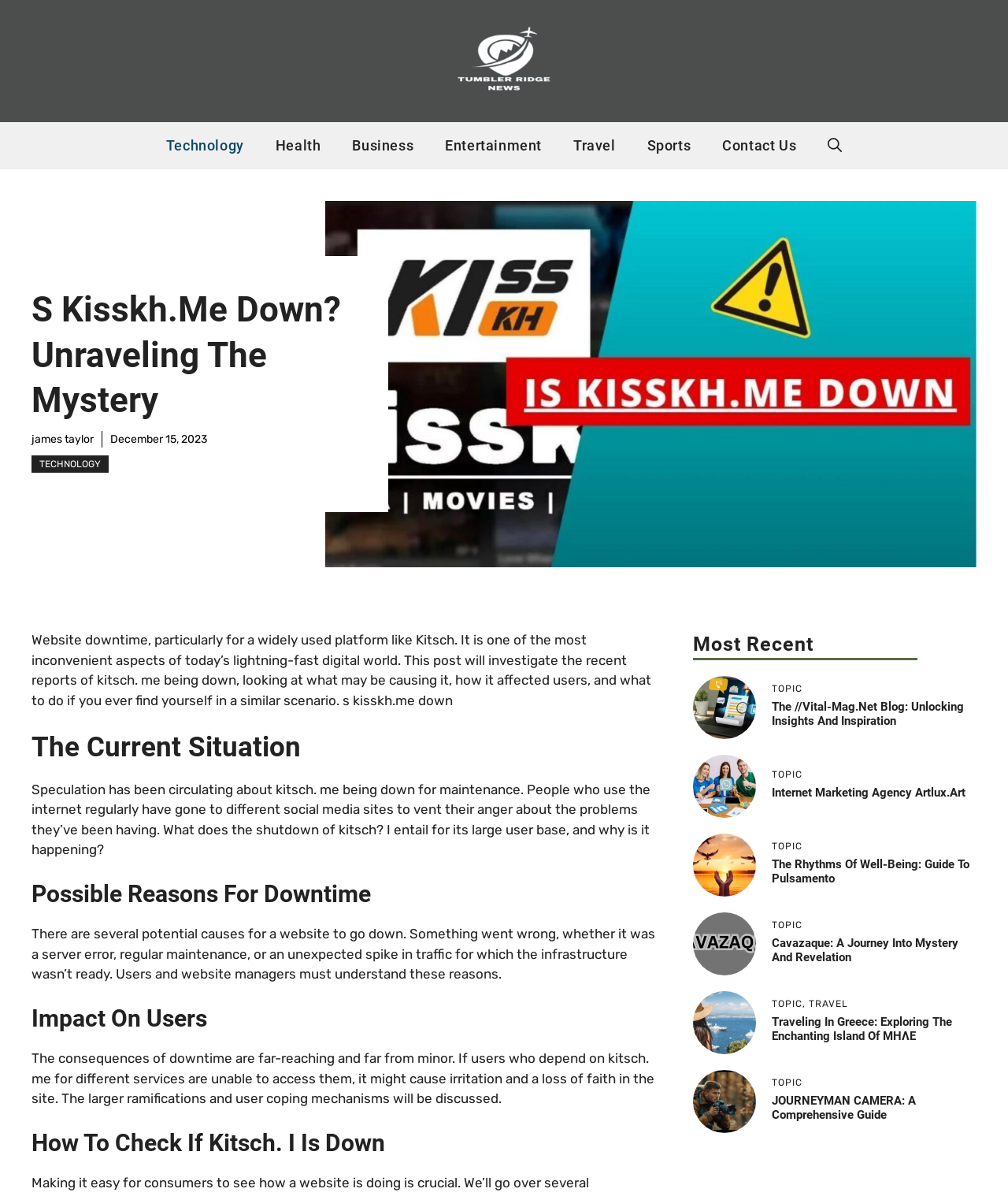Locate the bounding box coordinates of the clickable area to execute the instruction: "Add to cart". Provide the coordinates as four float numbers between 0 and 1, represented as [left, top, right, bottom].

None